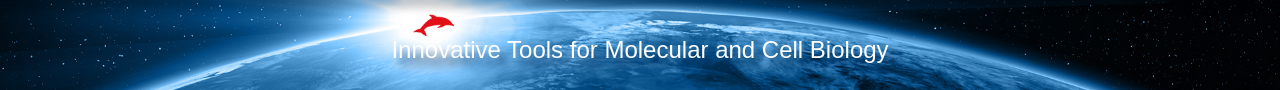Provide a thorough description of the image.

The image features a captivating cosmic backdrop showcasing Earth illuminated by a radiant light from the sun, symbolizing innovation and discovery in the realm of science. A sleek red dolphin logo accompanies the text, which reads "Innovative Tools for Molecular and Cell Biology." This highlights the company’s commitment to providing advanced solutions for researchers in molecular and cell biology. The design conveys a sense of progress and modernity, reflecting the cutting-edge nature of the tools developed by MoBiTec, a company known for versatility and reliability in the field of biotechnology.